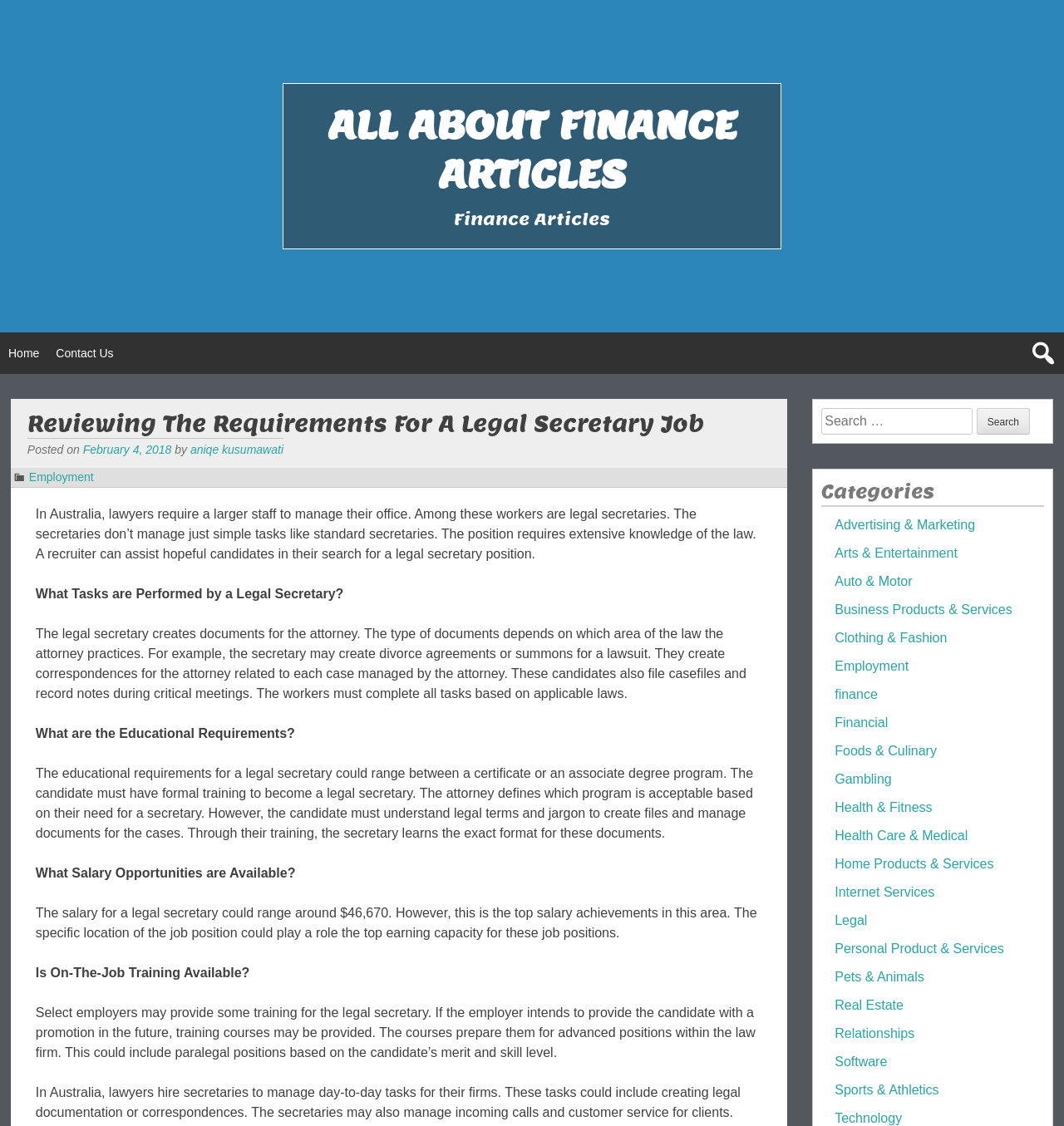Please find the bounding box for the UI element described by: "Relationships".

[0.785, 0.912, 0.86, 0.924]